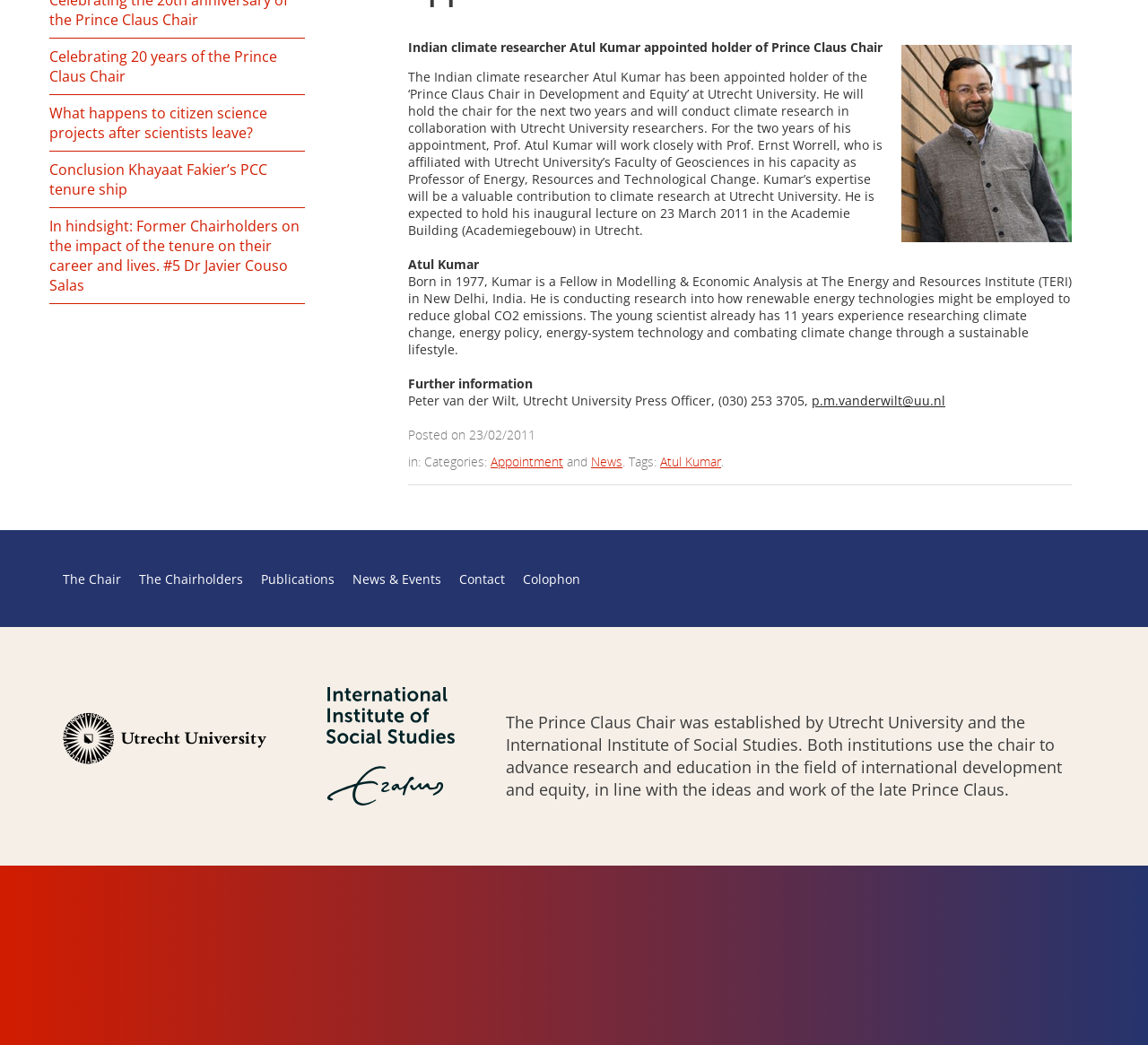Please find the bounding box coordinates (top-left x, top-left y, bottom-right x, bottom-right y) in the screenshot for the UI element described as follows: Atul Kumar

[0.575, 0.433, 0.628, 0.45]